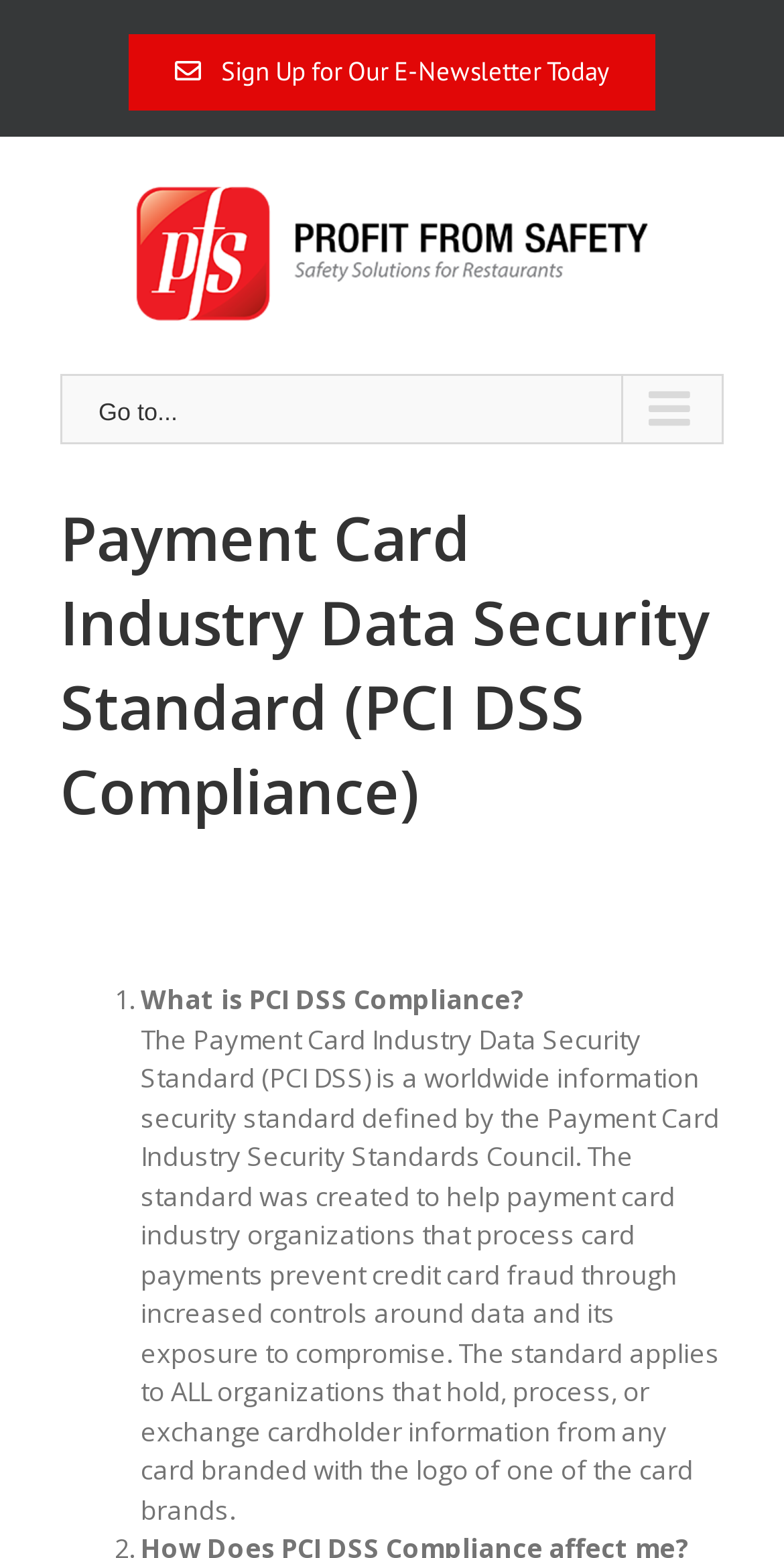What is the purpose of PCI DSS?
Based on the image content, provide your answer in one word or a short phrase.

Prevent credit card fraud